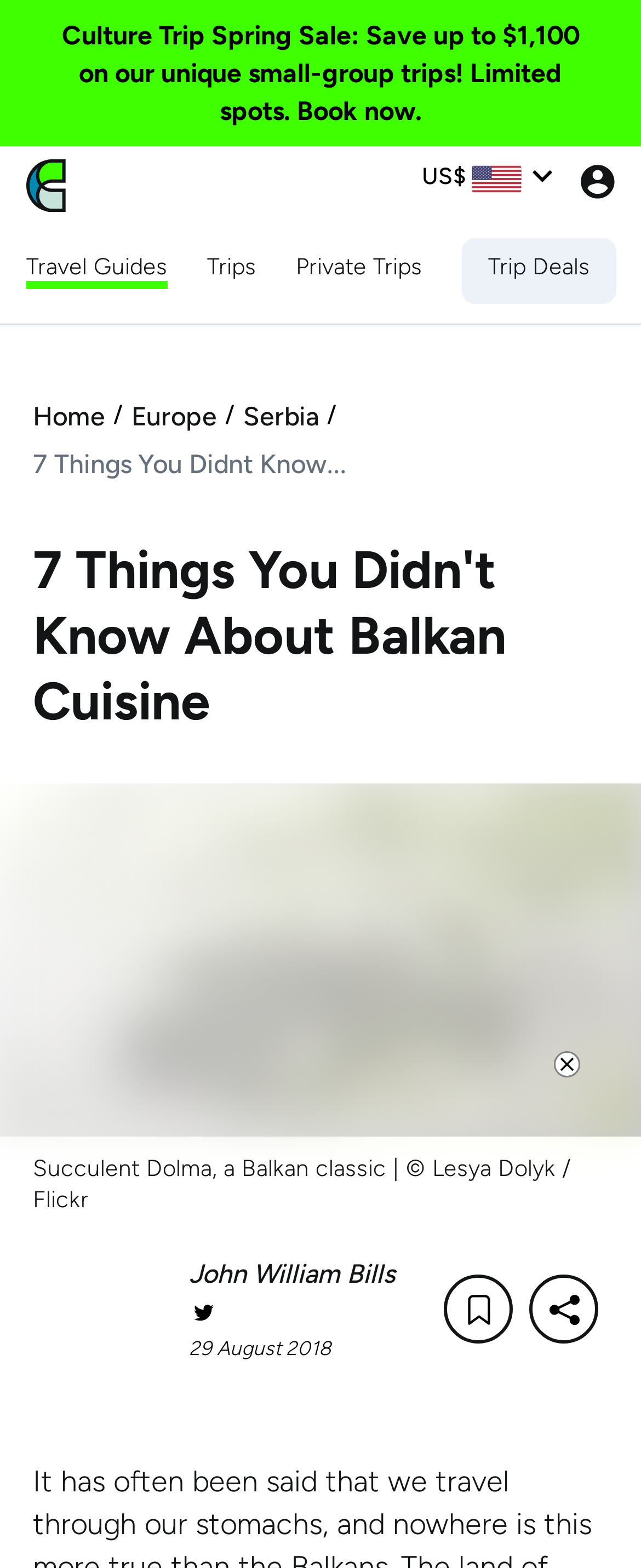How many navigation links are there at the top of the webpage?
Please provide a full and detailed response to the question.

There are five navigation links at the top of the webpage: 'Home', 'Europe', 'Serbia', 'Trips', and 'Trip Deals', which are located horizontally across the top of the page.